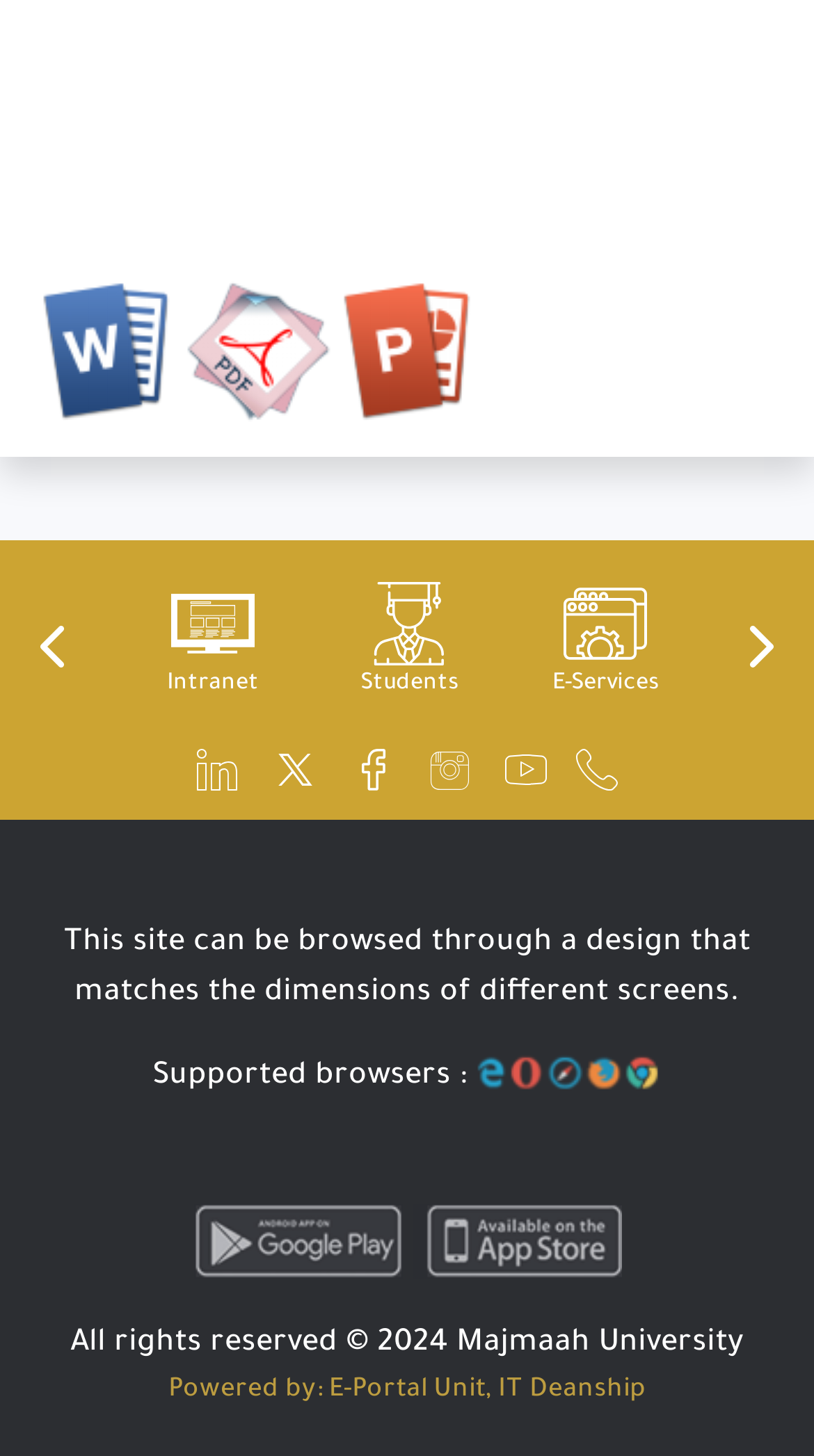What is the purpose of the 'Previous' and 'Next' buttons?
Look at the image and answer the question with a single word or phrase.

Navigation